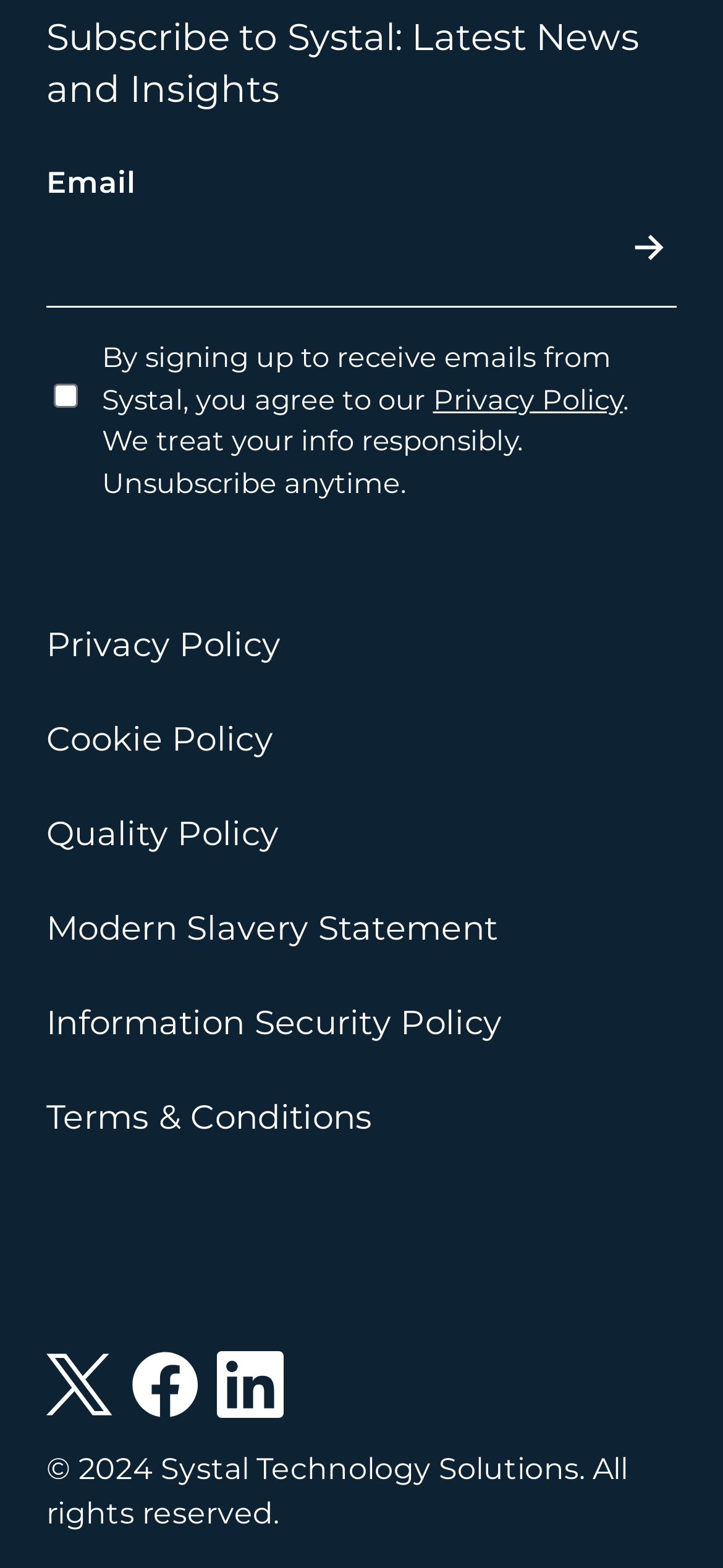What is the purpose of the checkbox?
Please provide a full and detailed response to the question.

The checkbox is located below the email input field and has a description 'By signing up to receive emails from Systal, you agree to our Privacy Policy. We treat your info responsibly. Unsubscribe anytime.' This suggests that the purpose of the checkbox is to obtain the user's consent to the Privacy Policy before submitting their email address.